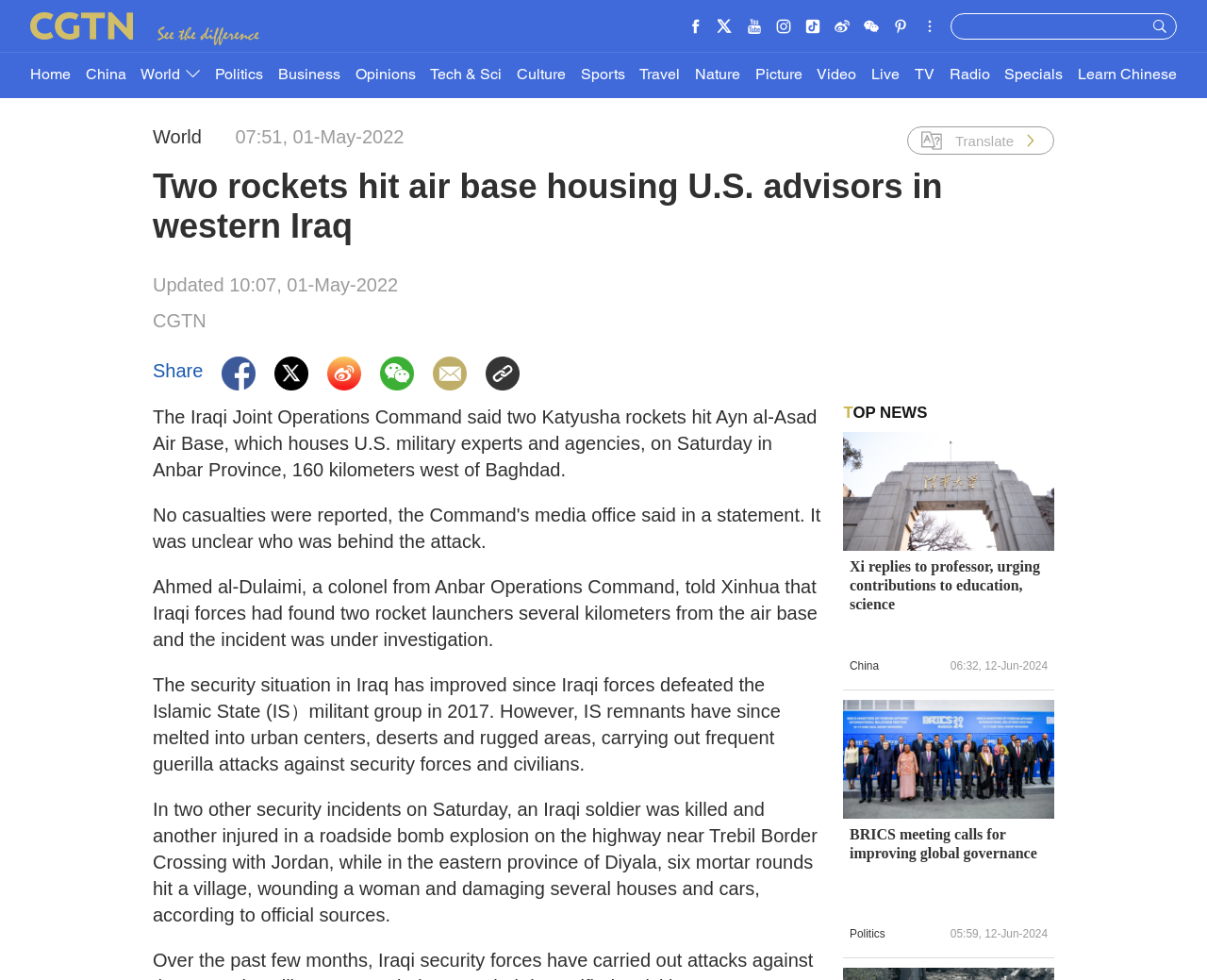Based on the element description Politics, identify the bounding box coordinates for the UI element. The coordinates should be in the format (top-left x, top-left y, bottom-right x, bottom-right y) and within the 0 to 1 range.

[0.178, 0.054, 0.218, 0.1]